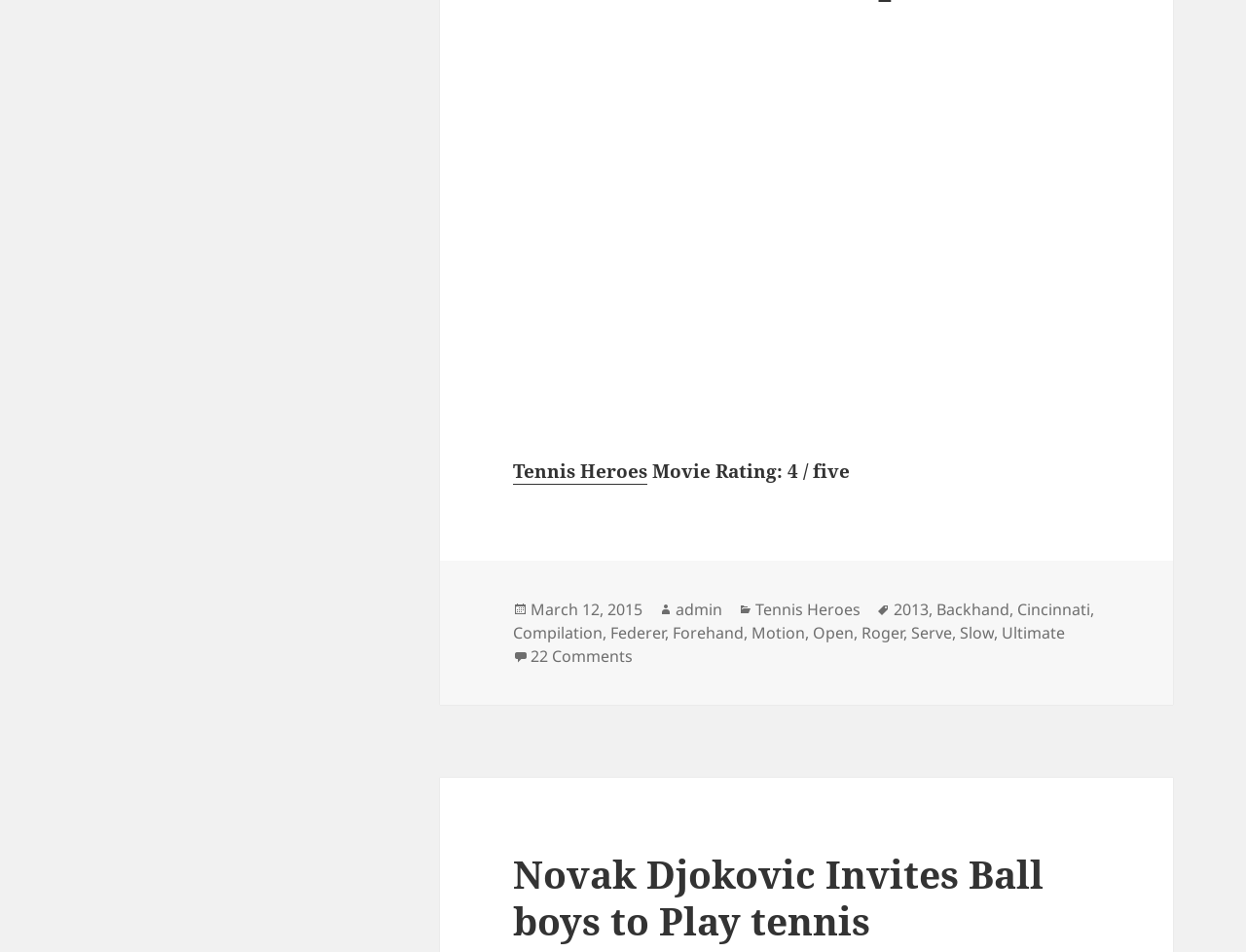Provide the bounding box coordinates for the area that should be clicked to complete the instruction: "View the tags of the post".

[0.716, 0.628, 0.744, 0.65]